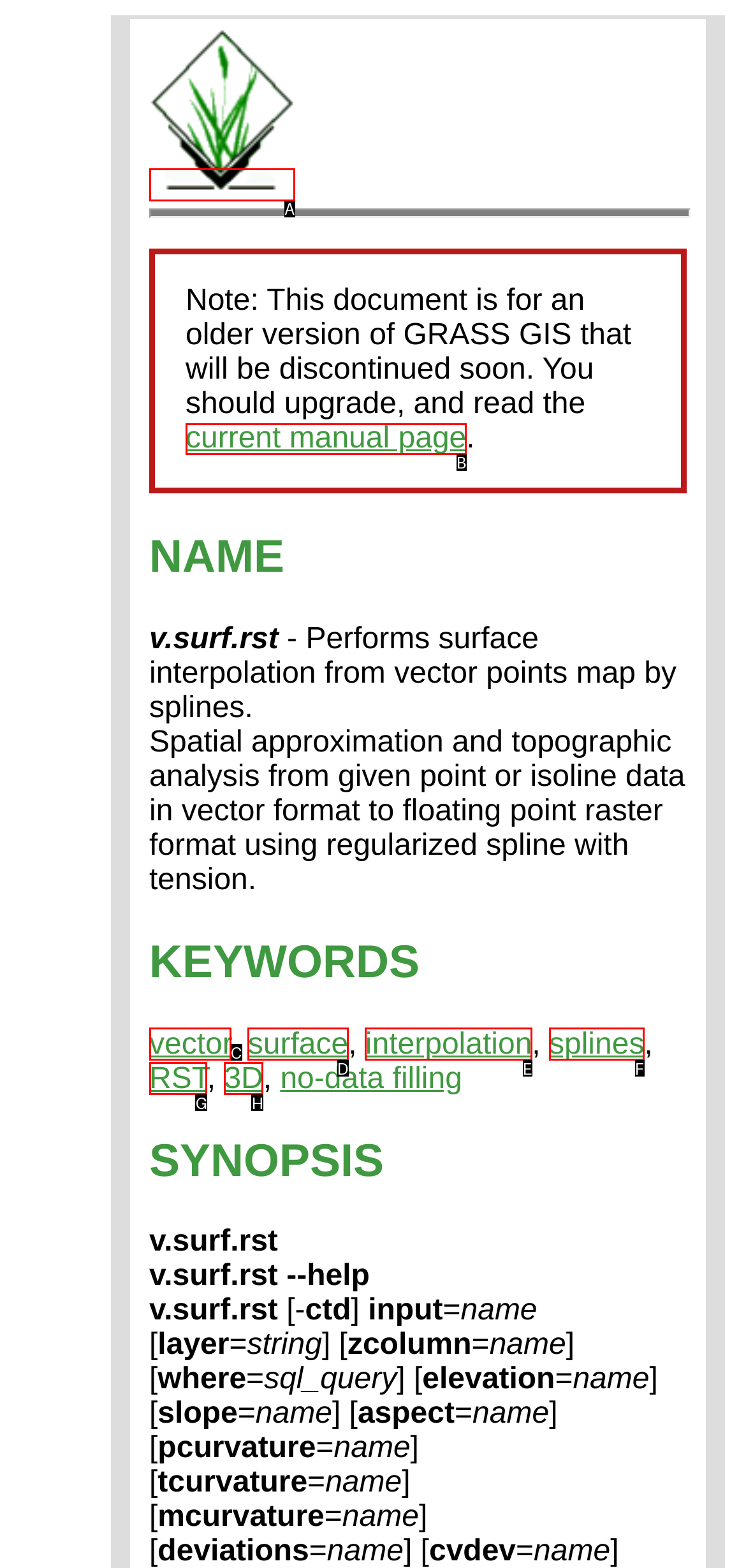Identify the HTML element I need to click to complete this task: Click on the 'Enroll Now' button Provide the option's letter from the available choices.

None